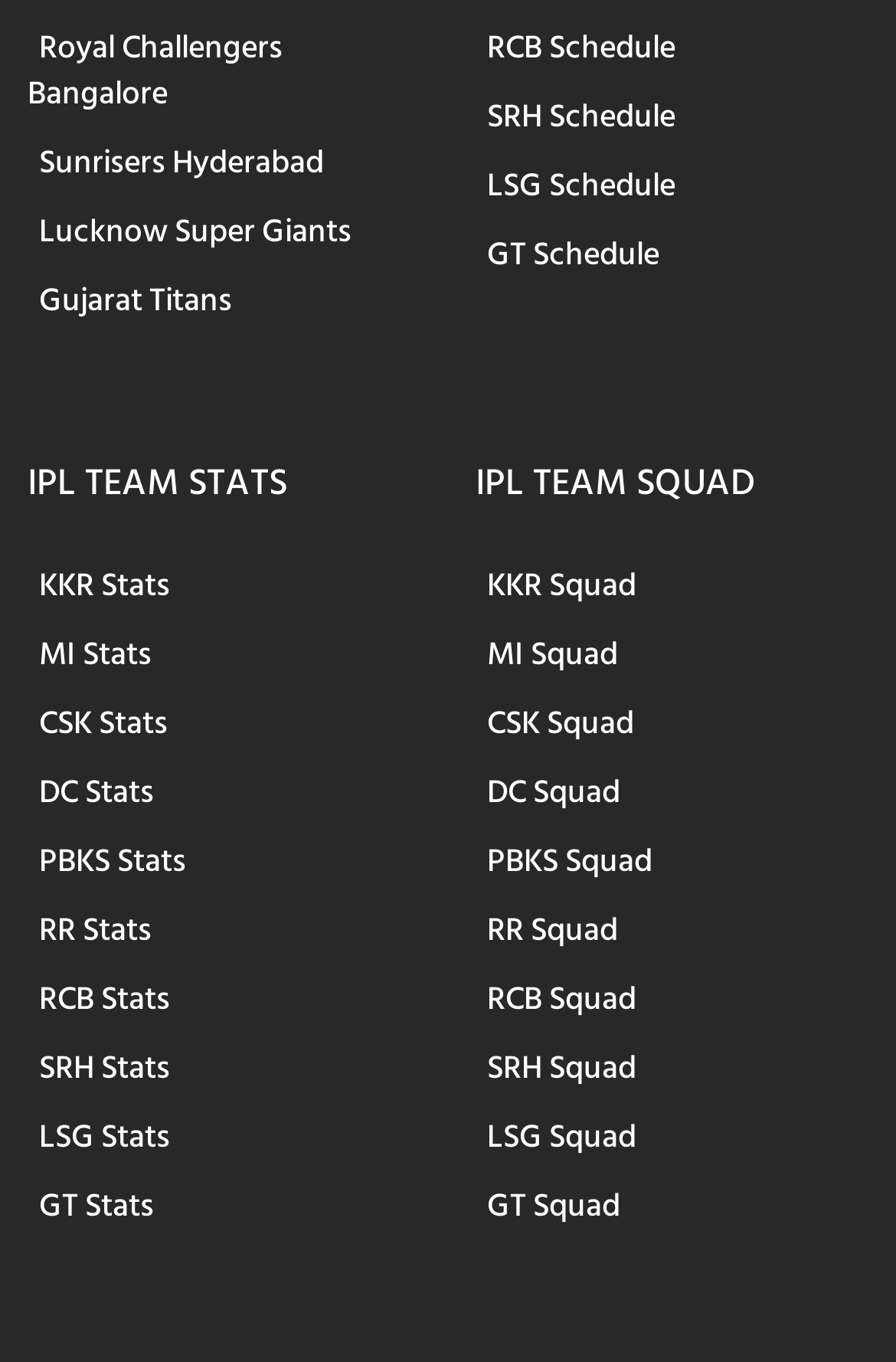How many stats links are available?
Please respond to the question with a detailed and well-explained answer.

I counted the number of stats links available for each IPL team, including KKR Stats, MI Stats, CSK Stats, DC Stats, PBKS Stats, RR Stats, RCB Stats, SRH Stats, LSG Stats, and GT Stats.